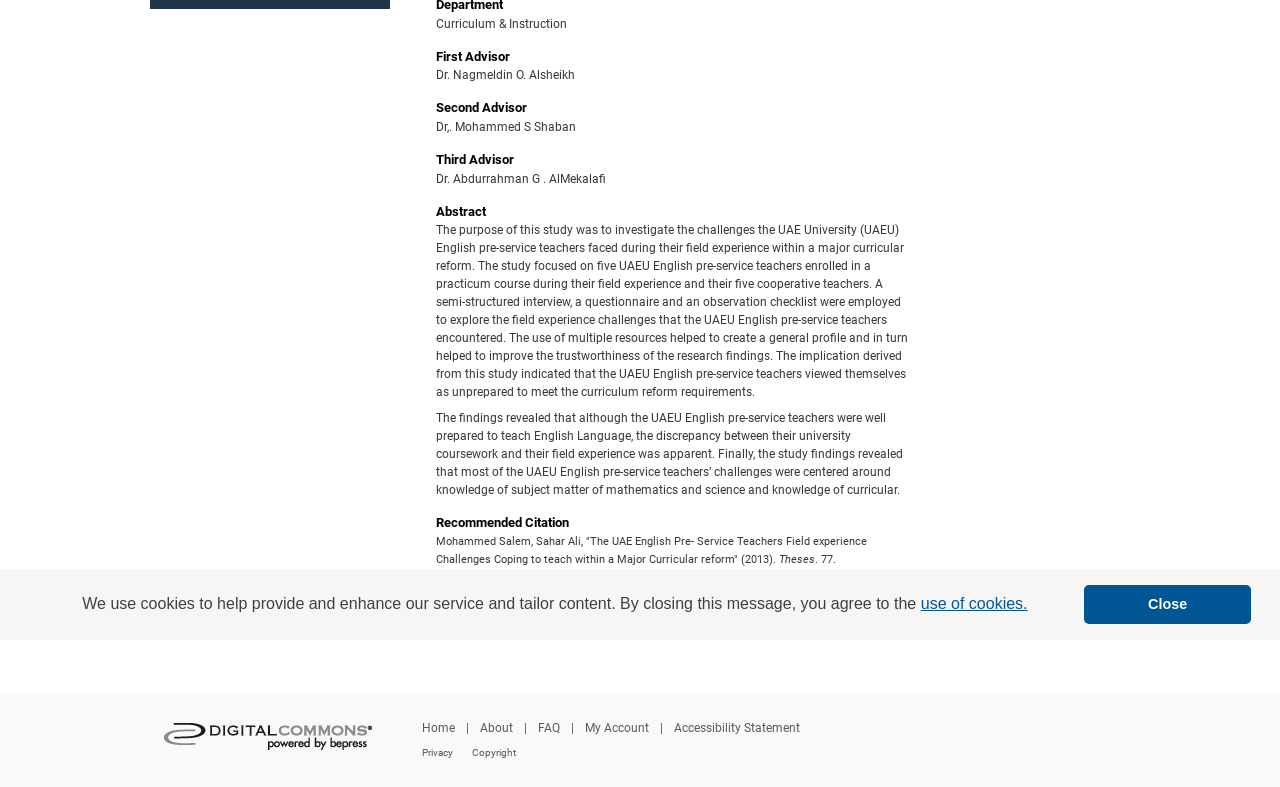Find the bounding box coordinates for the HTML element specified by: "Accessibility Statement".

[0.527, 0.917, 0.625, 0.935]